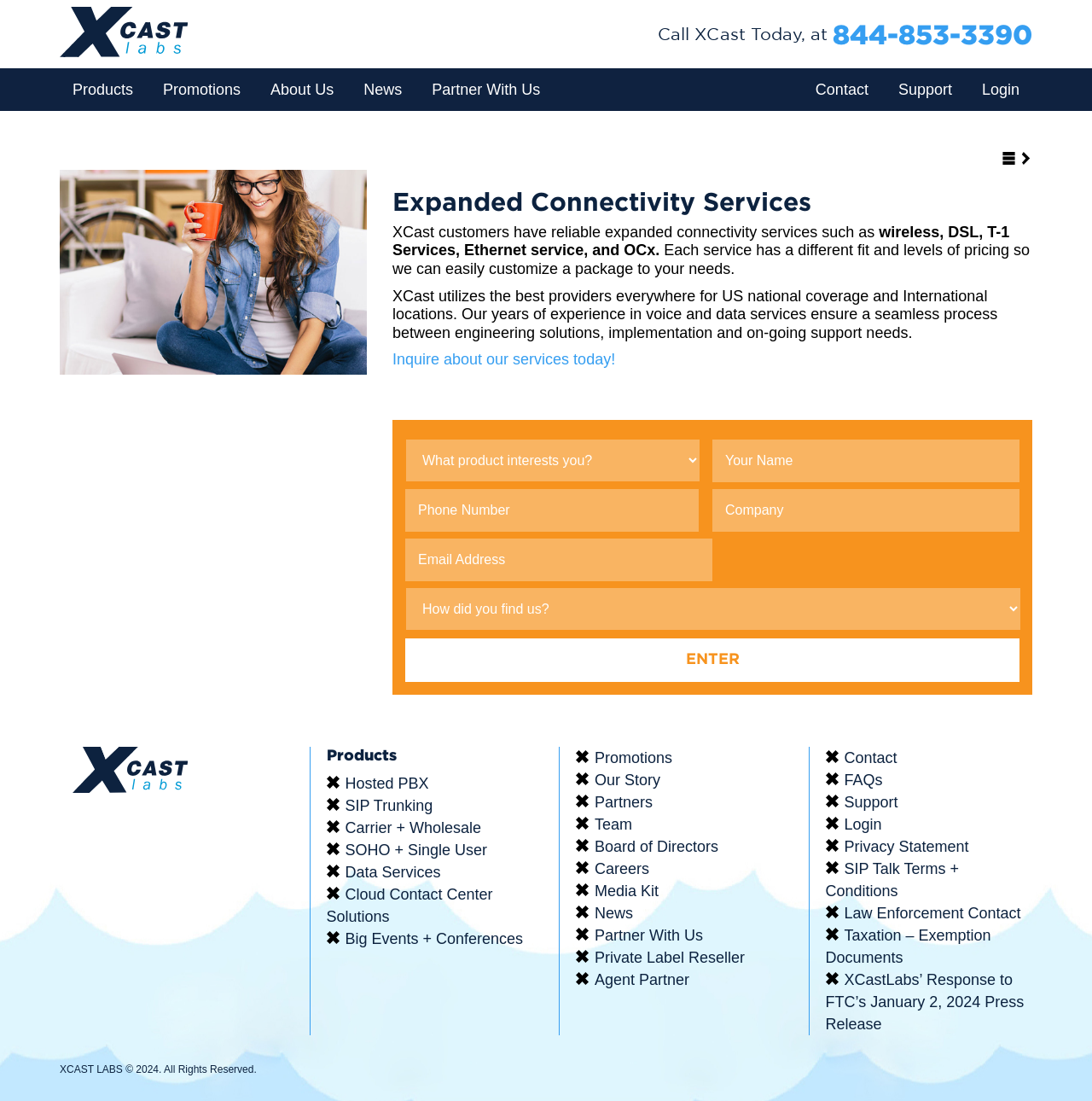Identify the bounding box coordinates of the area that should be clicked in order to complete the given instruction: "Click the 'ENTER' button". The bounding box coordinates should be four float numbers between 0 and 1, i.e., [left, top, right, bottom].

[0.371, 0.58, 0.934, 0.62]